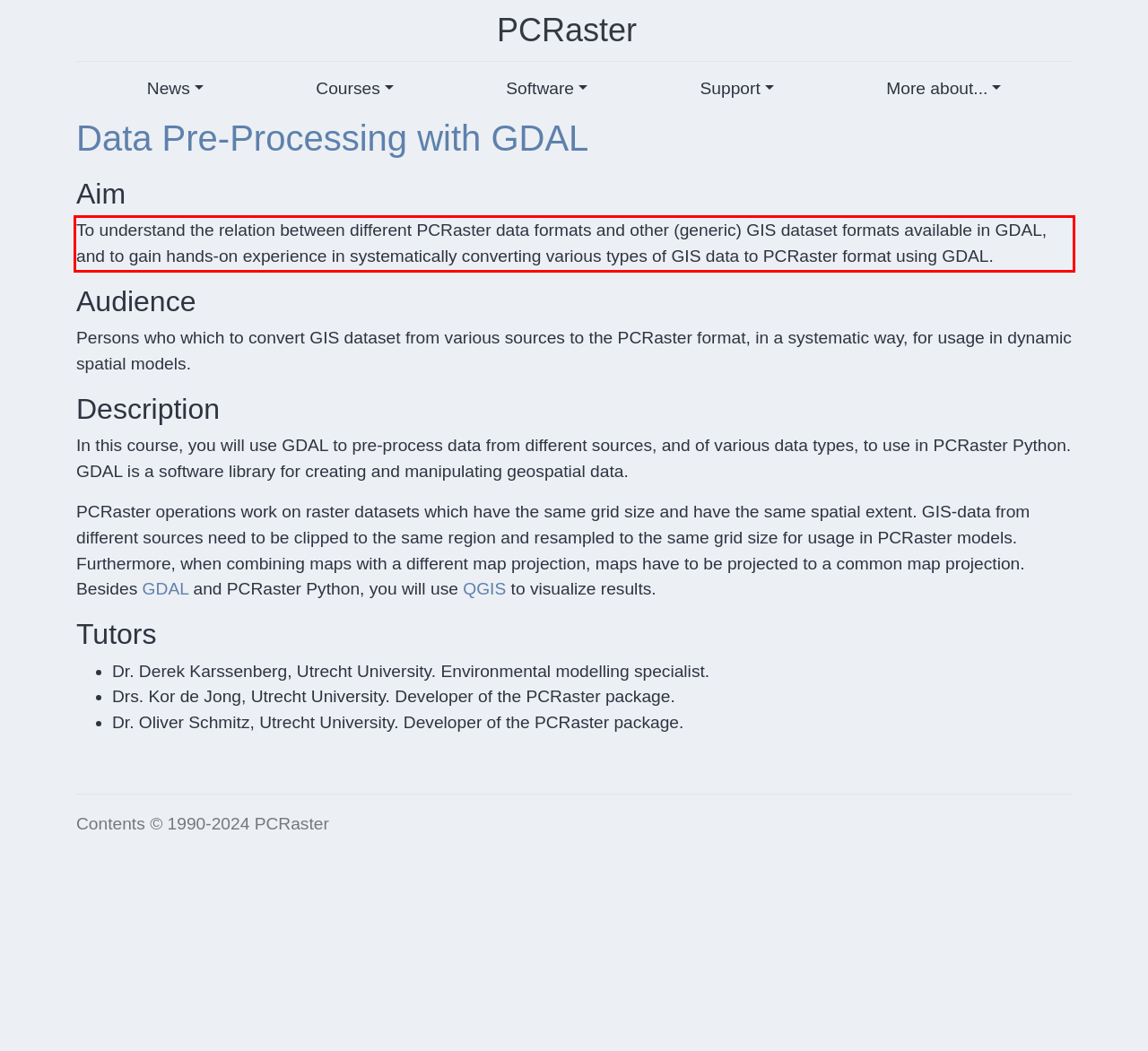Within the screenshot of the webpage, there is a red rectangle. Please recognize and generate the text content inside this red bounding box.

To understand the relation between different PCRaster data formats and other (generic) GIS dataset formats available in GDAL, and to gain hands-on experience in systematically converting various types of GIS data to PCRaster format using GDAL.